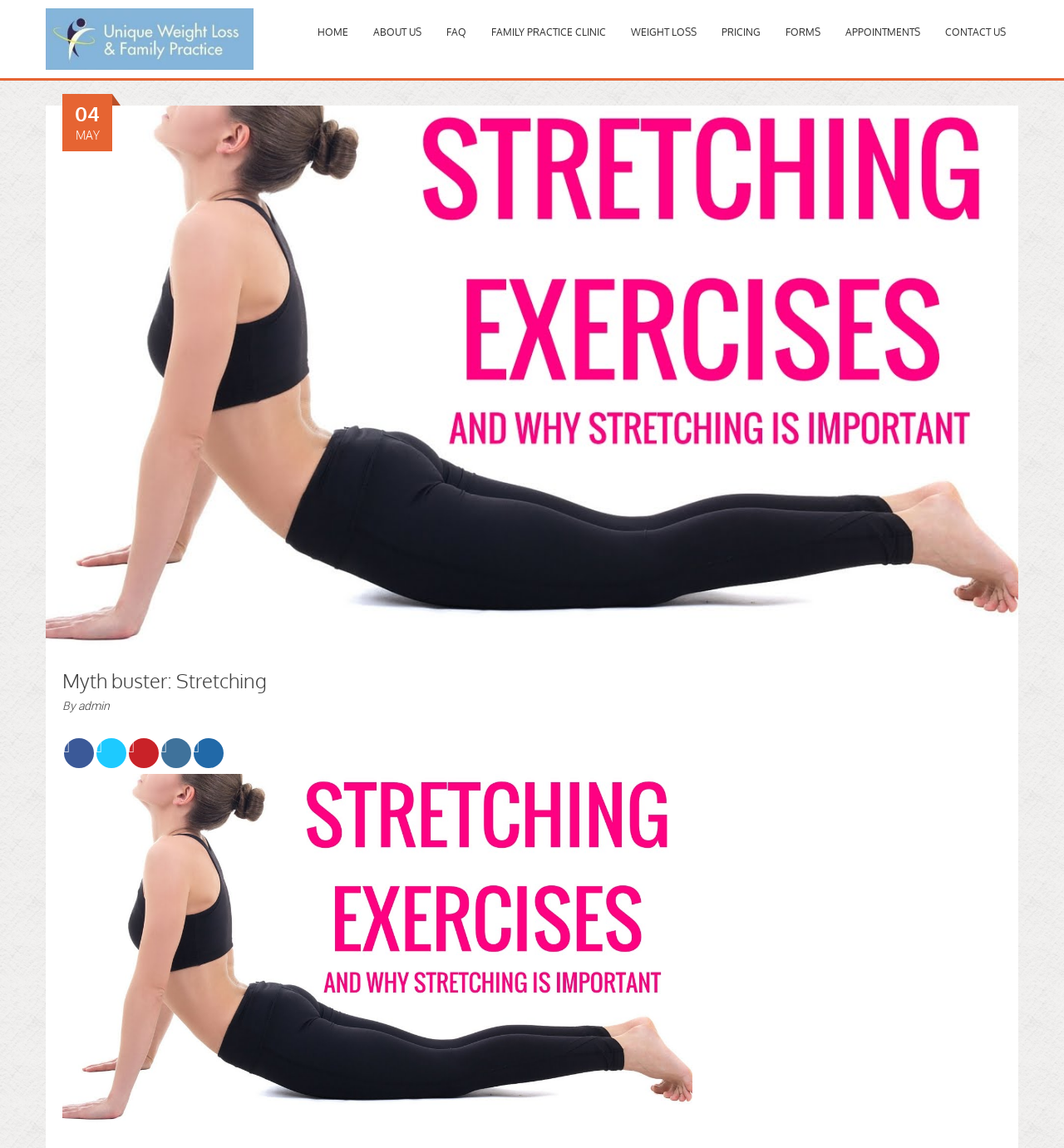Pinpoint the bounding box coordinates of the clickable area necessary to execute the following instruction: "Click on the HOME link". The coordinates should be given as four float numbers between 0 and 1, namely [left, top, right, bottom].

[0.287, 0.018, 0.339, 0.038]